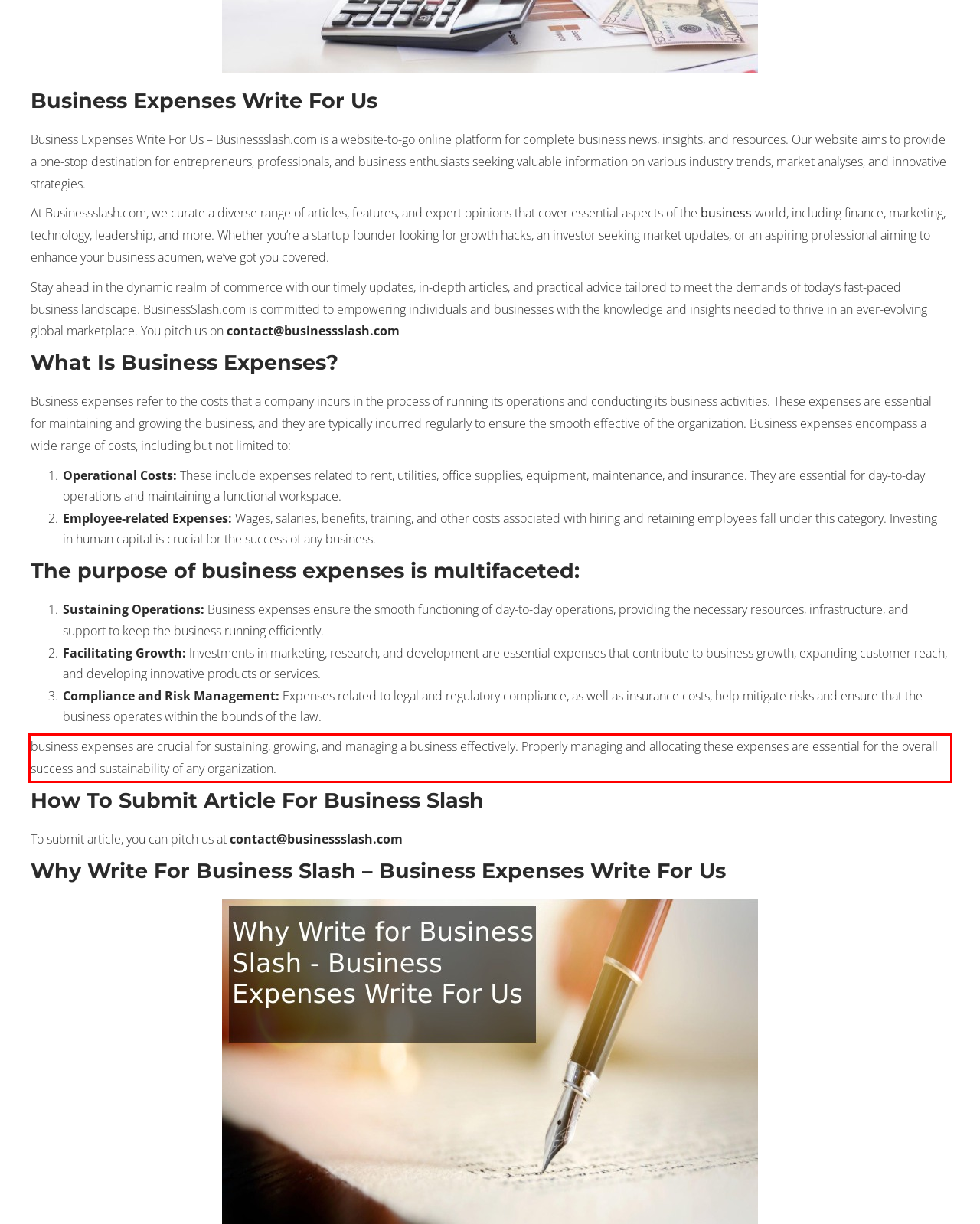Within the provided webpage screenshot, find the red rectangle bounding box and perform OCR to obtain the text content.

business expenses are crucial for sustaining, growing, and managing a business effectively. Properly managing and allocating these expenses are essential for the overall success and sustainability of any organization.